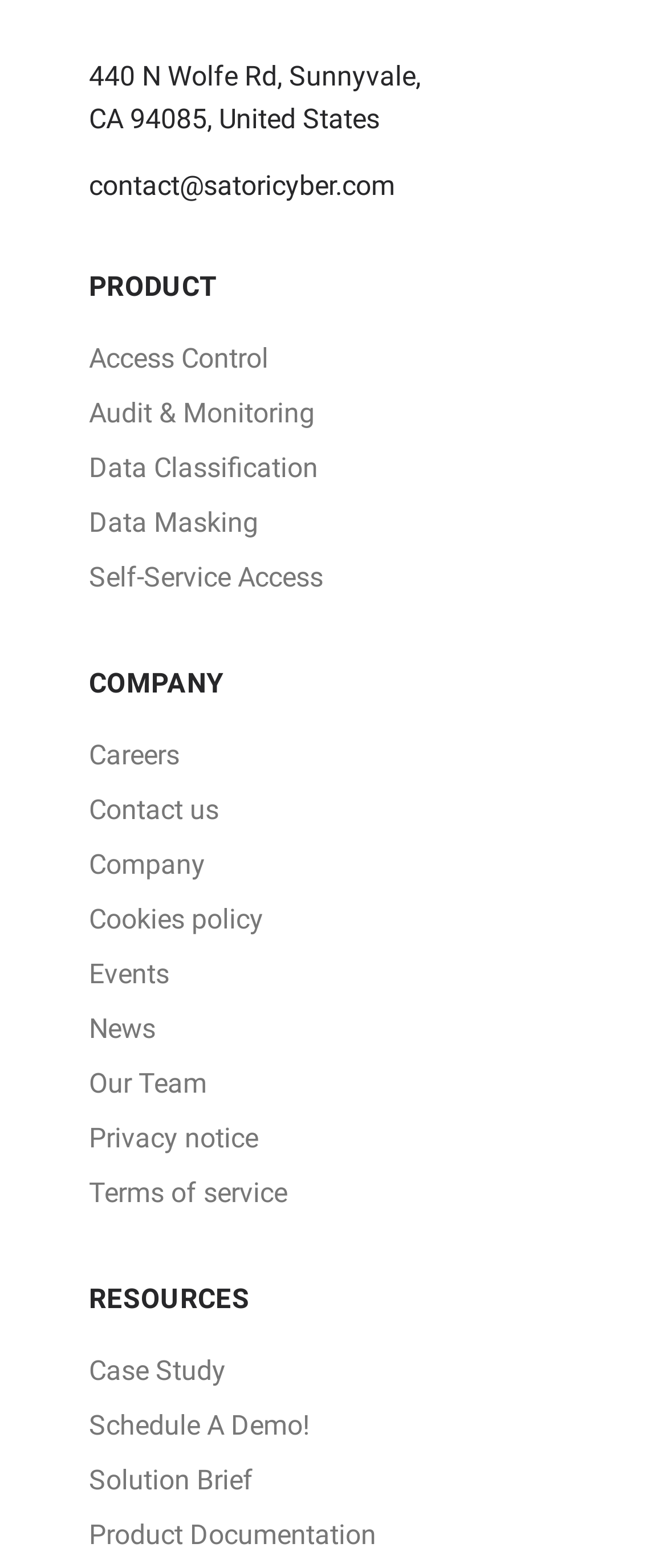Please identify the bounding box coordinates of the element's region that needs to be clicked to fulfill the following instruction: "Schedule a demo". The bounding box coordinates should consist of four float numbers between 0 and 1, i.e., [left, top, right, bottom].

[0.133, 0.892, 0.867, 0.927]